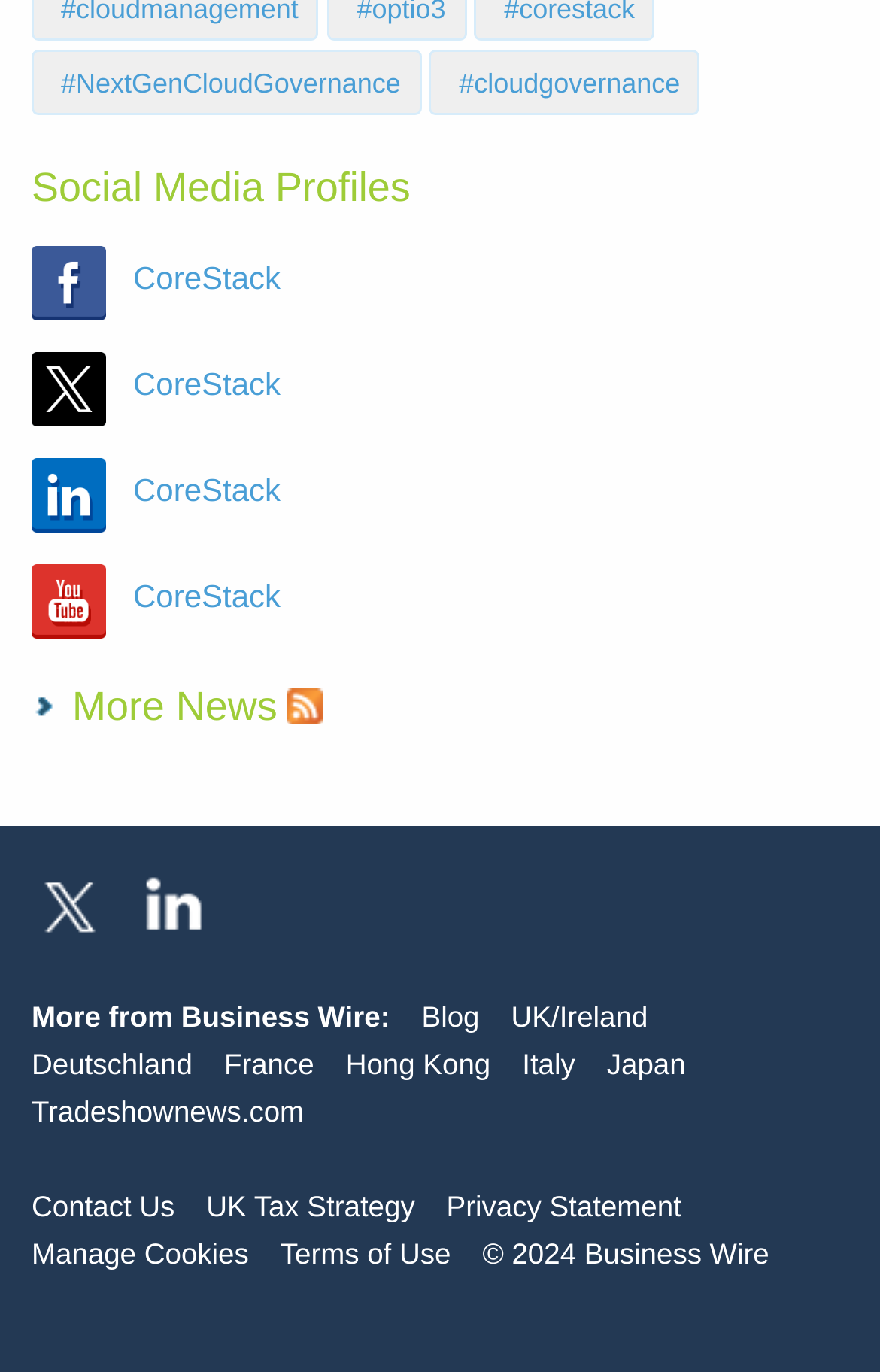Determine the coordinates of the bounding box that should be clicked to complete the instruction: "Visit NextGenCloudGovernance". The coordinates should be represented by four float numbers between 0 and 1: [left, top, right, bottom].

[0.054, 0.043, 0.466, 0.079]